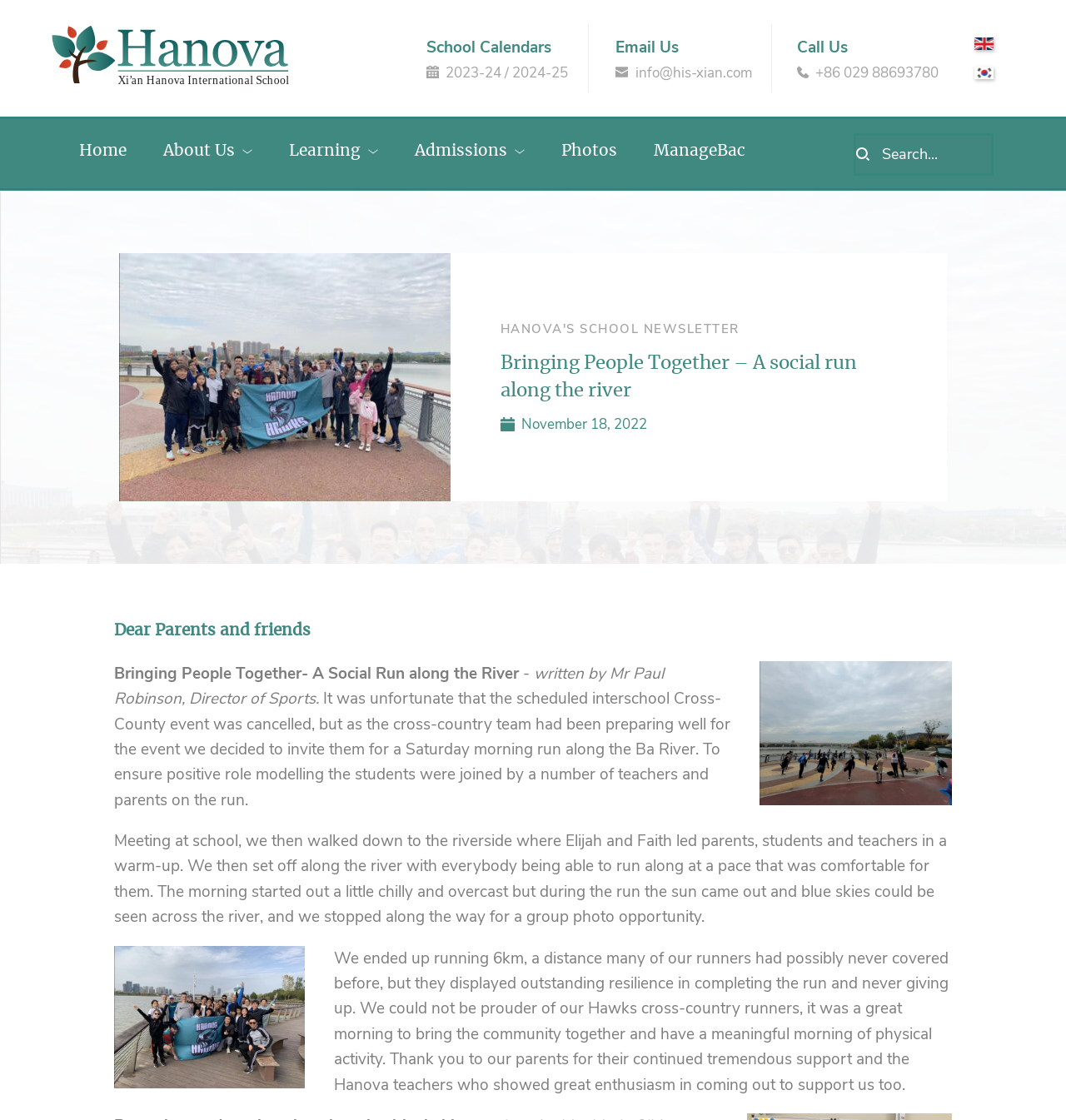Determine the bounding box coordinates of the region to click in order to accomplish the following instruction: "Search for something". Provide the coordinates as four float numbers between 0 and 1, specifically [left, top, right, bottom].

[0.816, 0.131, 0.929, 0.145]